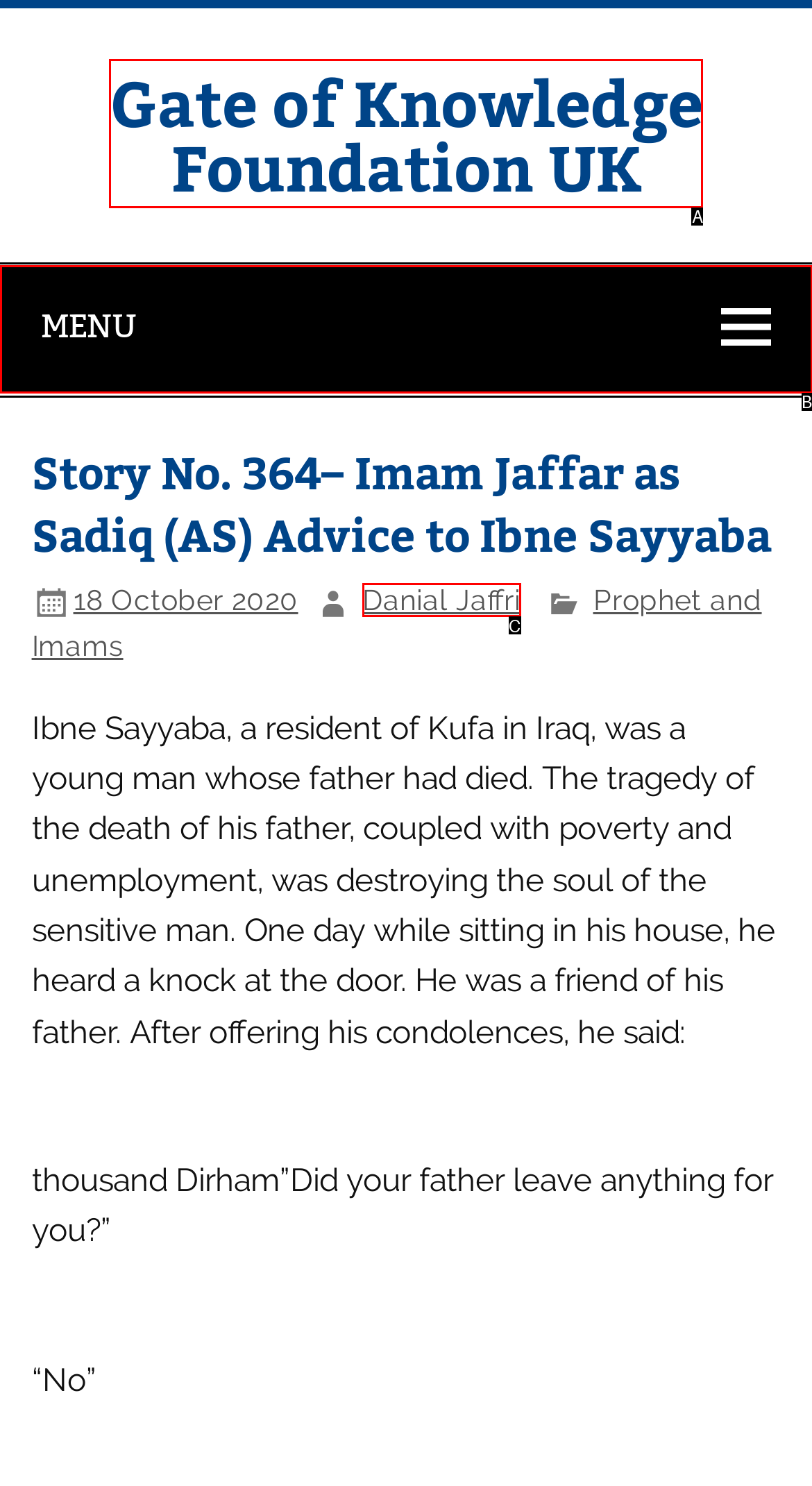Choose the HTML element that best fits the description: Danial Jaffri. Answer with the option's letter directly.

C